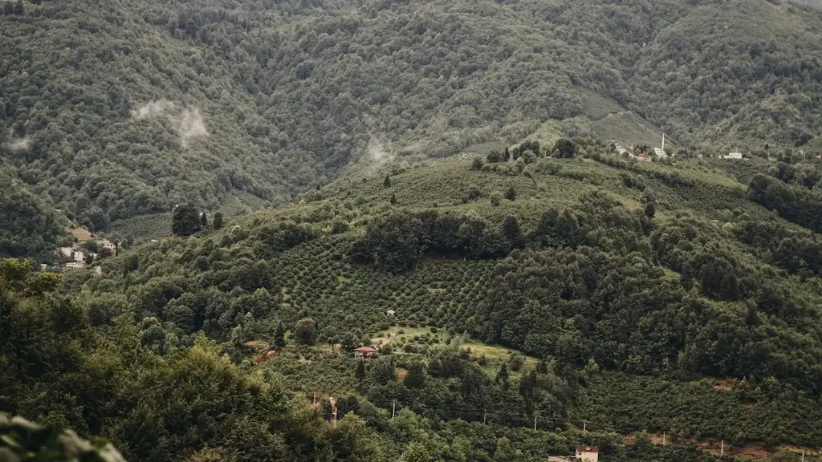Provide your answer in one word or a succinct phrase for the question: 
What is the atmosphere of the landscape?

Tranquil and ethereal